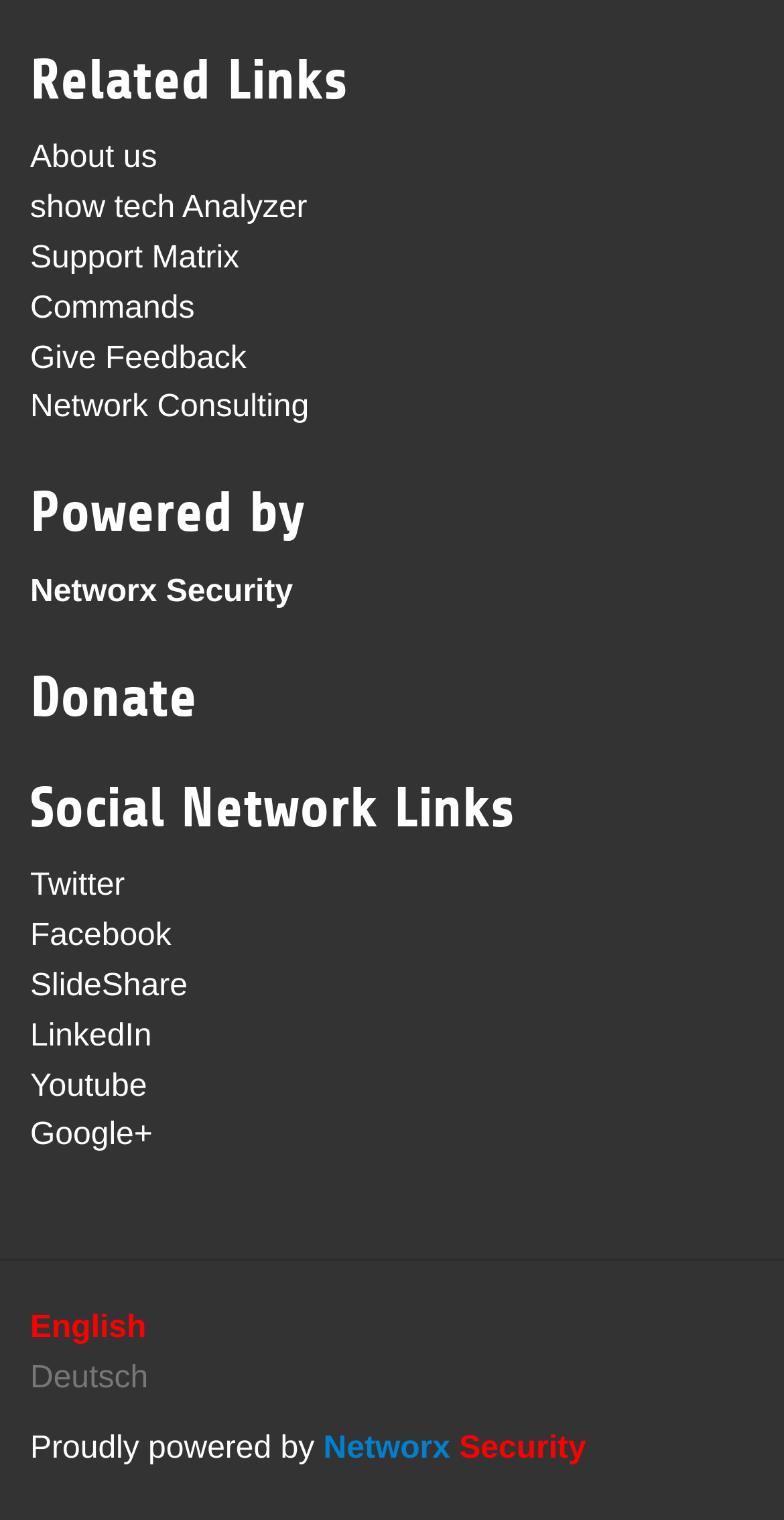What is the name of the company that powers the website?
Using the picture, provide a one-word or short phrase answer.

Networx